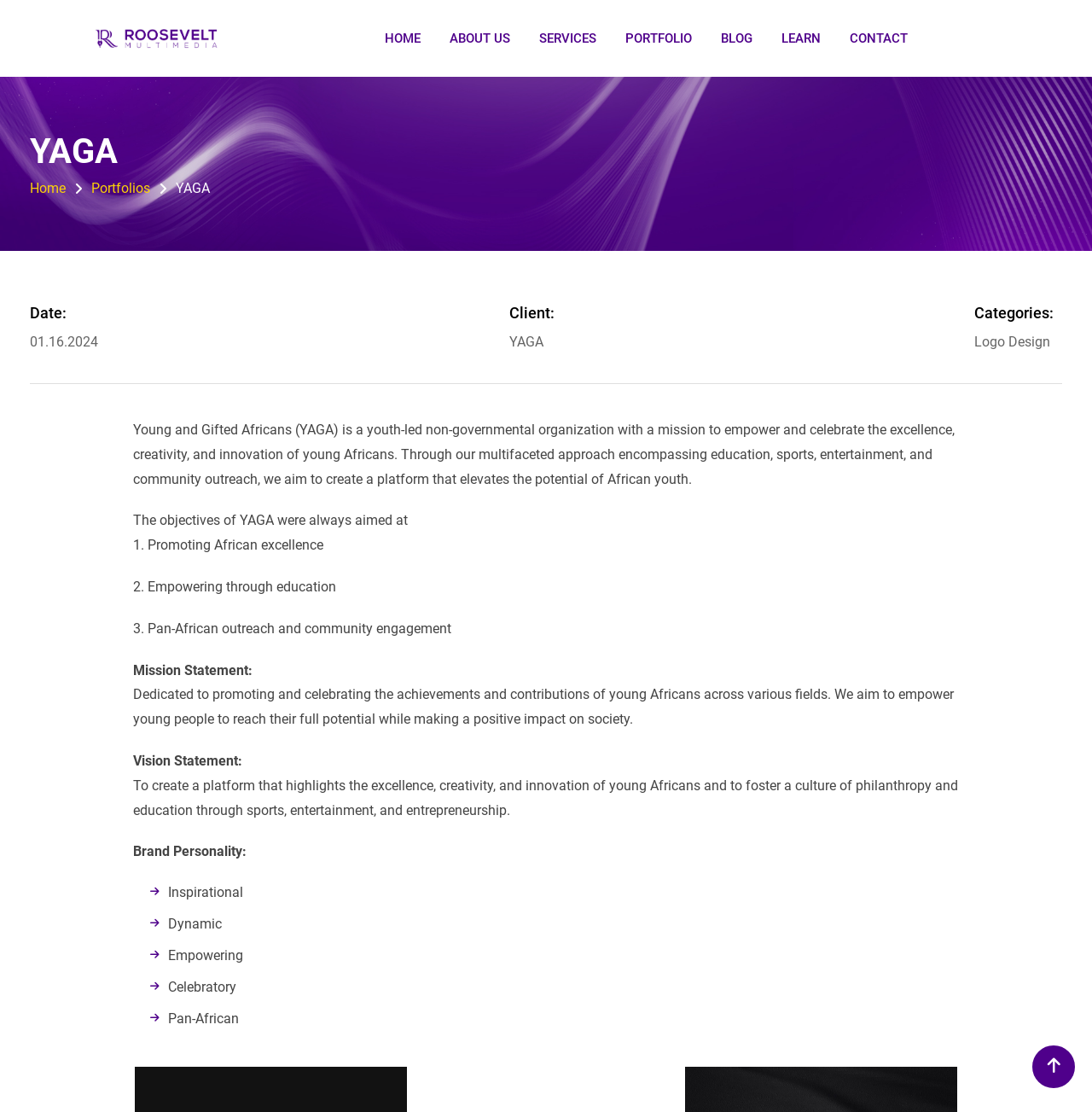How many main navigation links are there?
Offer a detailed and full explanation in response to the question.

The main navigation links can be found in the links with the text 'HOME', 'ABOUT US', 'SERVICES', 'PORTFOLIO', 'BLOG', 'LEARN', and 'CONTACT'. There are 7 links in total.